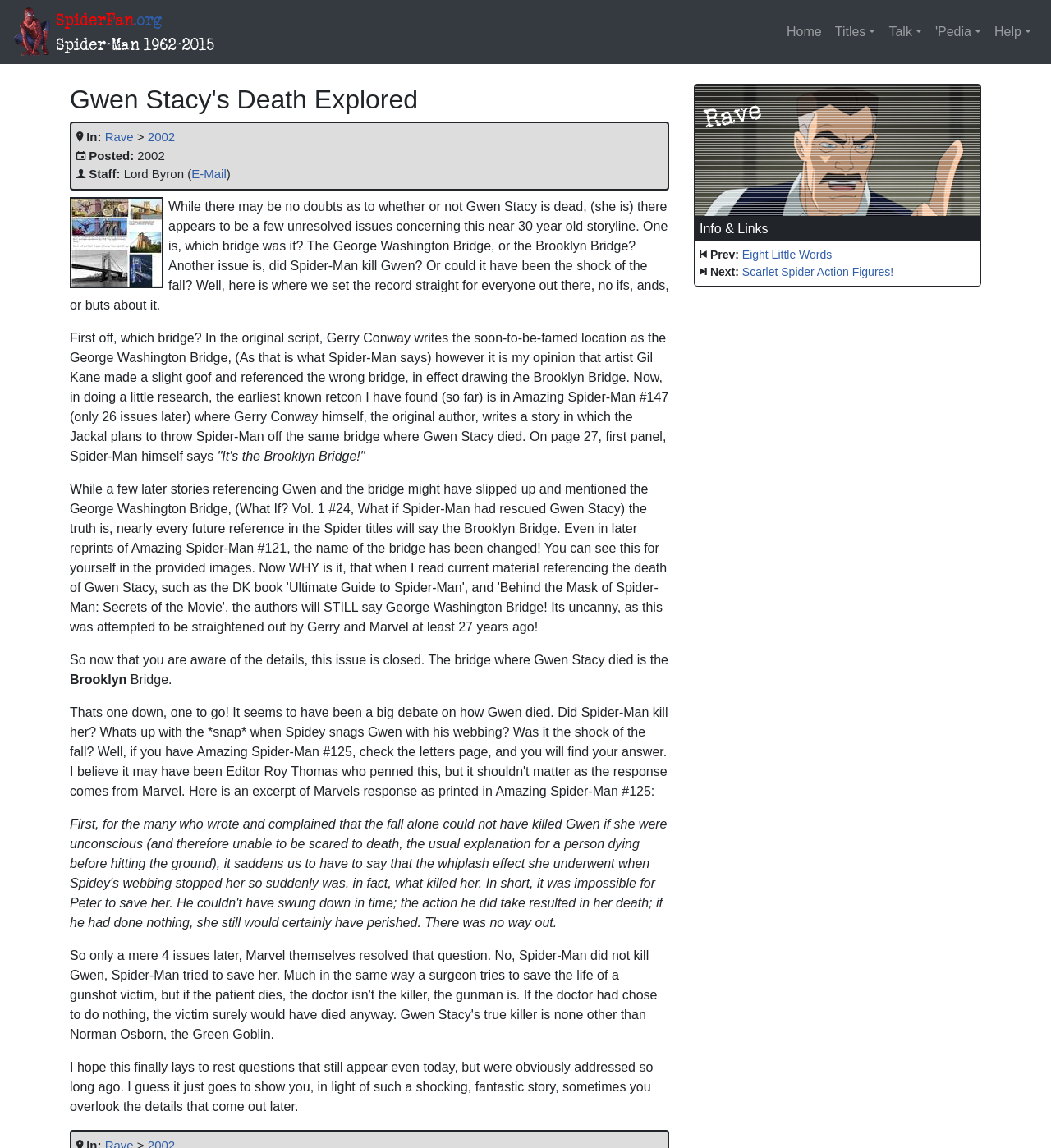What is the name of the website?
Give a thorough and detailed response to the question.

The name of the website can be found in the top navigation bar, where it is written as 'SpiderFan.org Spider-Man 1962-2015'.